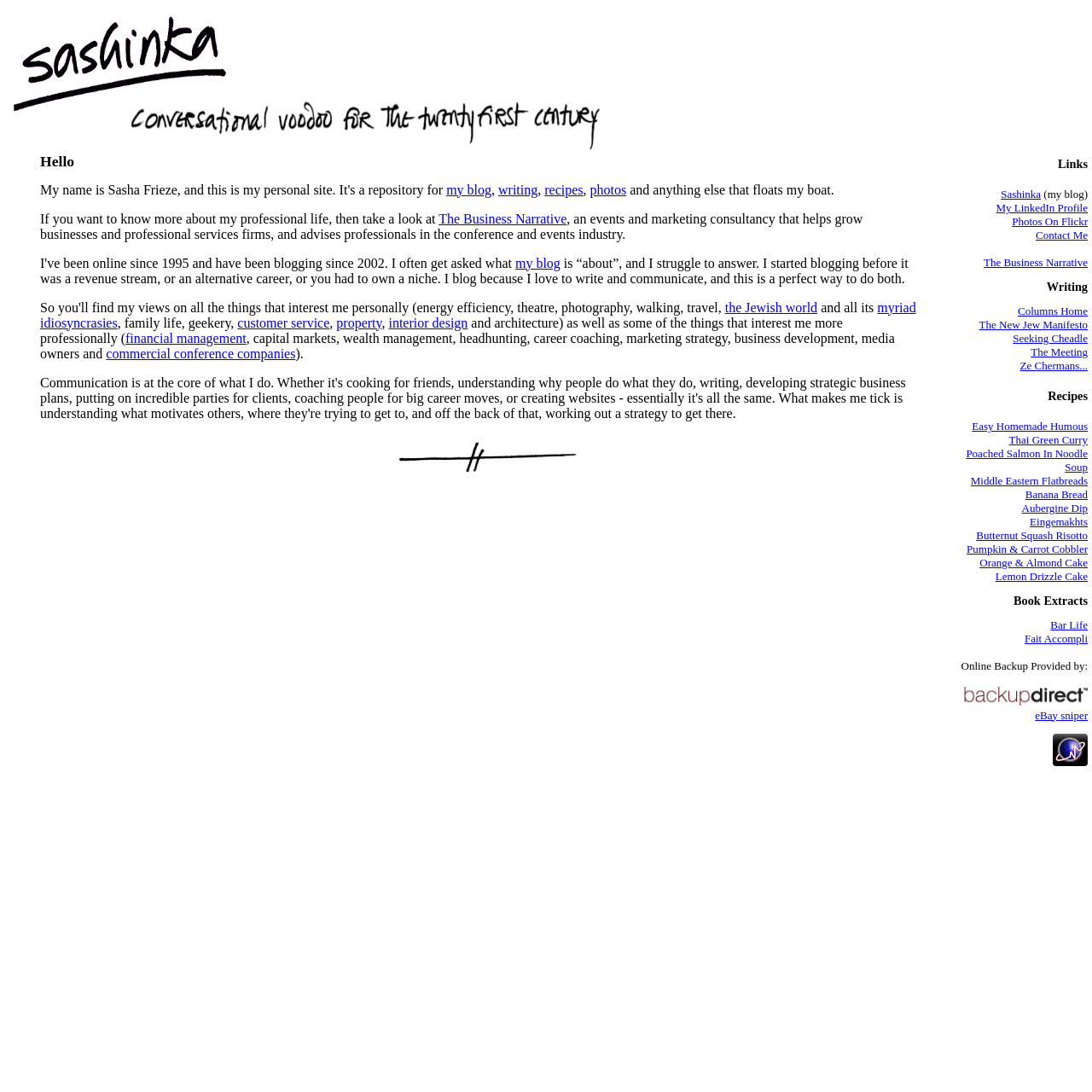Locate the bounding box coordinates of the element that needs to be clicked to carry out the instruction: "Check 'My LinkedIn Profile'". The coordinates should be given as four float numbers ranging from 0 to 1, i.e., [left, top, right, bottom].

[0.912, 0.184, 0.996, 0.196]